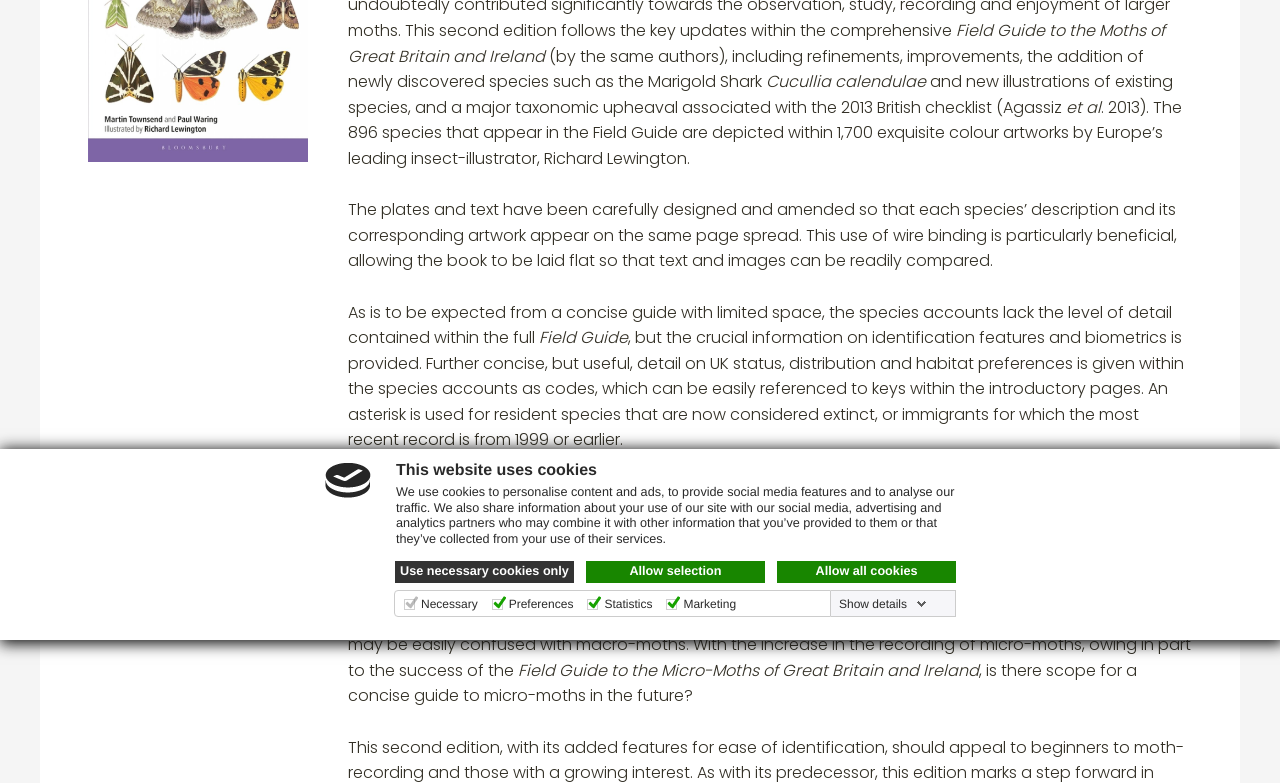Identify the bounding box coordinates of the HTML element based on this description: "Show details".

[0.652, 0.762, 0.727, 0.782]